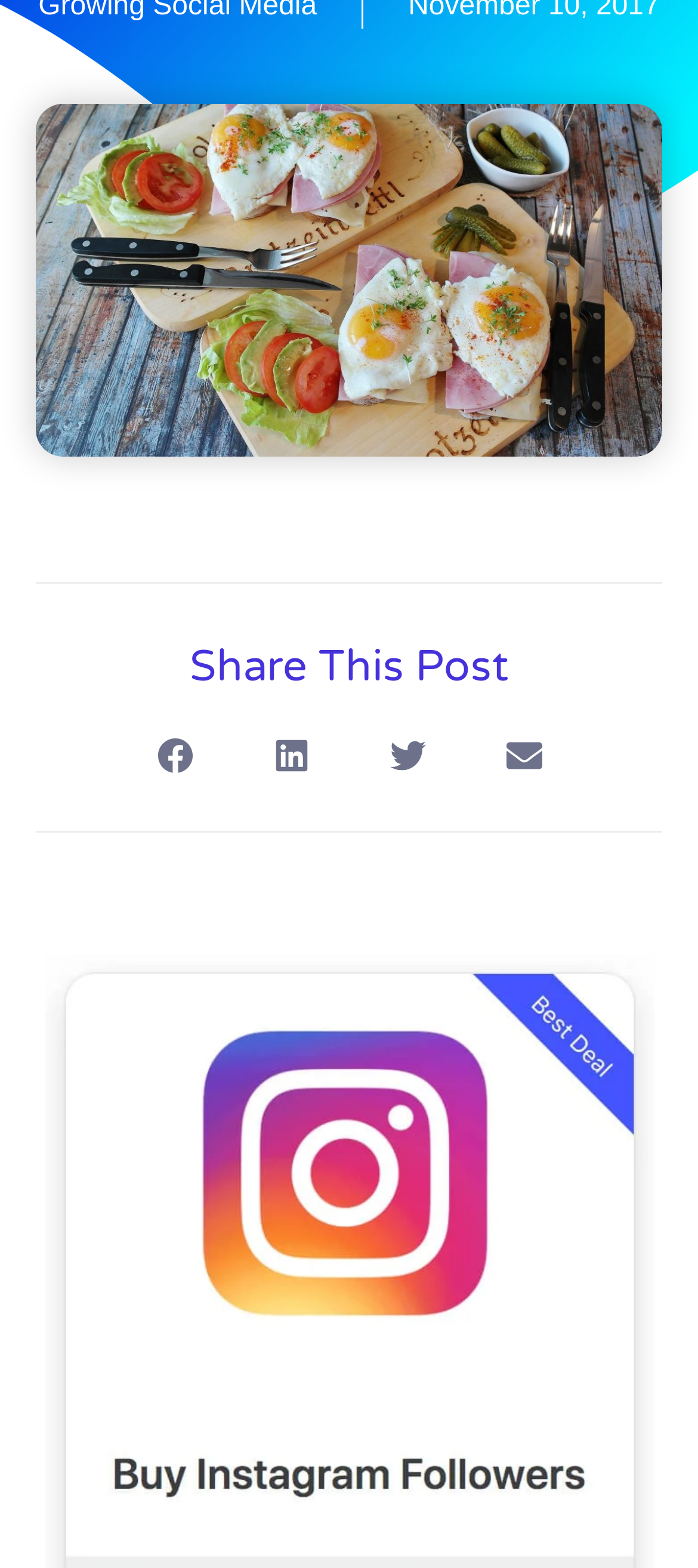Extract the bounding box coordinates for the UI element described as: "aria-label="Share on linkedin"".

[0.359, 0.456, 0.474, 0.508]